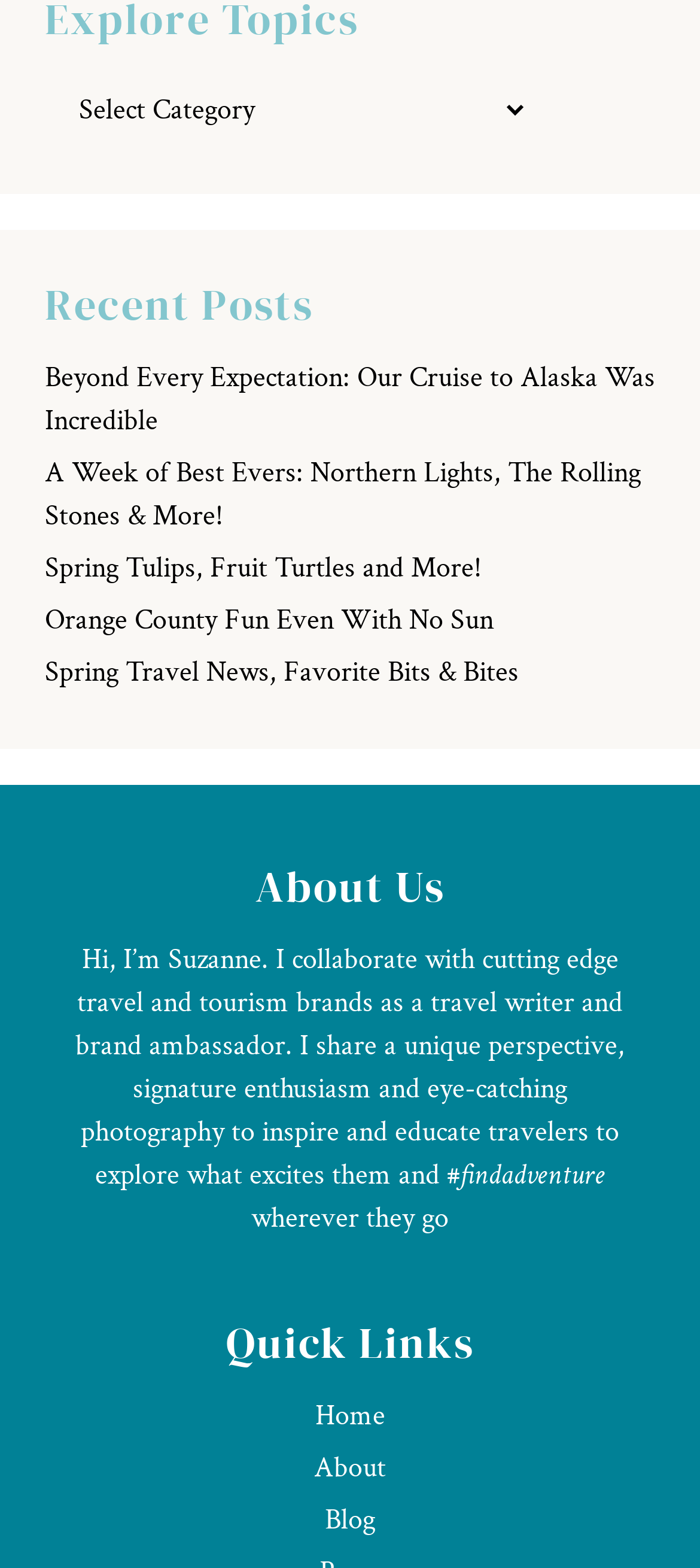Pinpoint the bounding box coordinates of the area that must be clicked to complete this instruction: "visit the blog".

[0.464, 0.958, 0.536, 0.982]